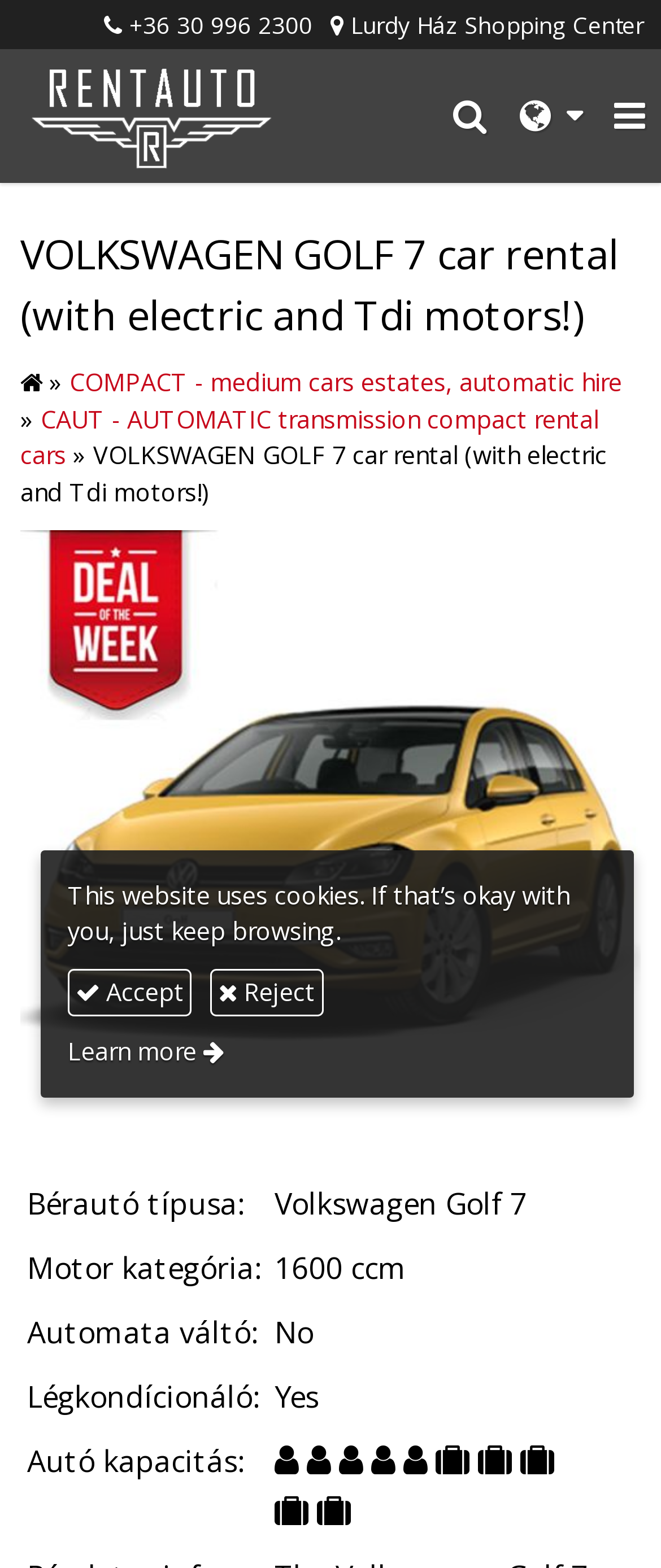Please identify the bounding box coordinates of the element's region that needs to be clicked to fulfill the following instruction: "Call the phone number". The bounding box coordinates should consist of four float numbers between 0 and 1, i.e., [left, top, right, bottom].

[0.195, 0.005, 0.472, 0.026]